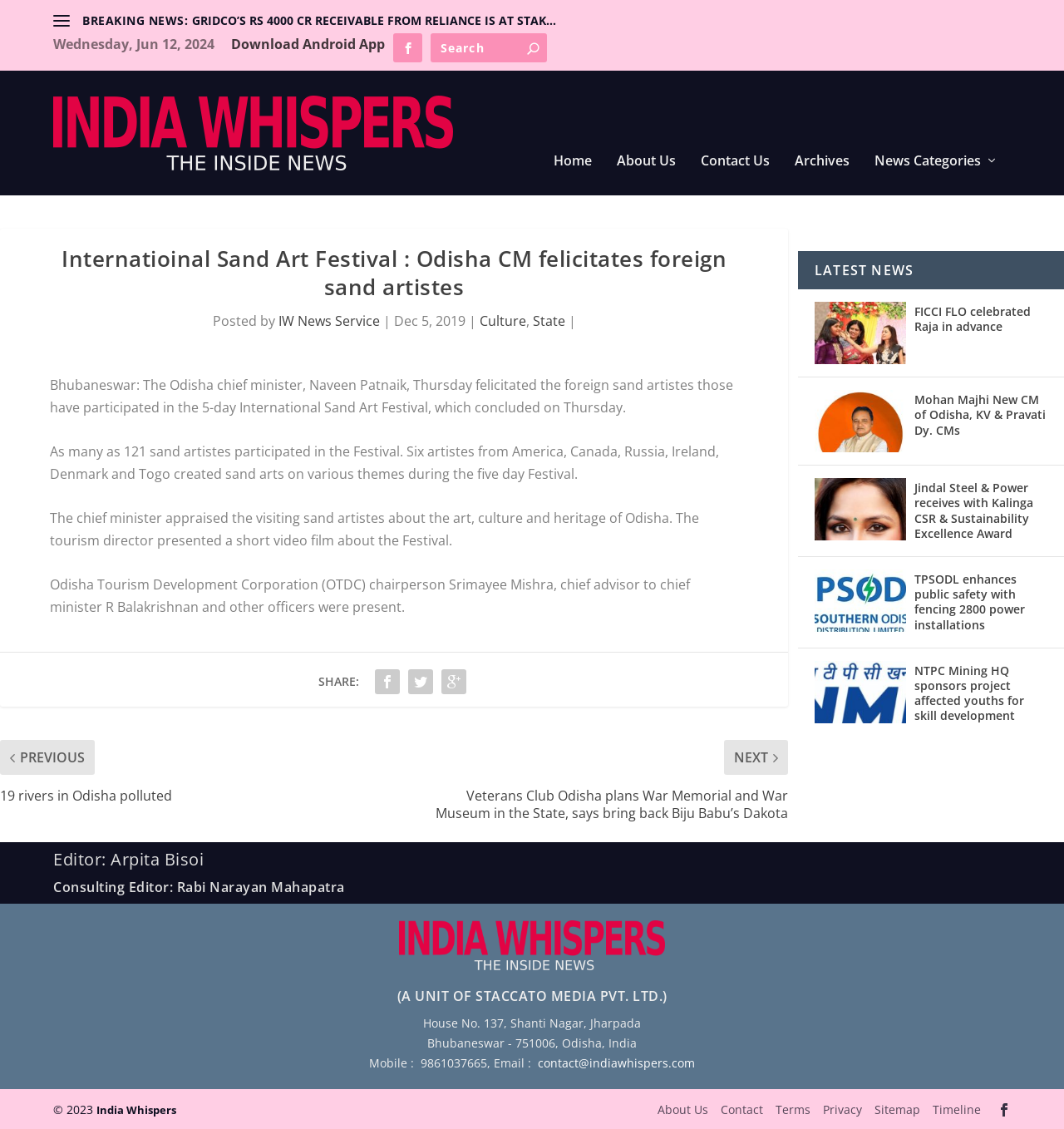Can you find the bounding box coordinates for the element to click on to achieve the instruction: "Contact India Whispers"?

[0.505, 0.934, 0.653, 0.948]